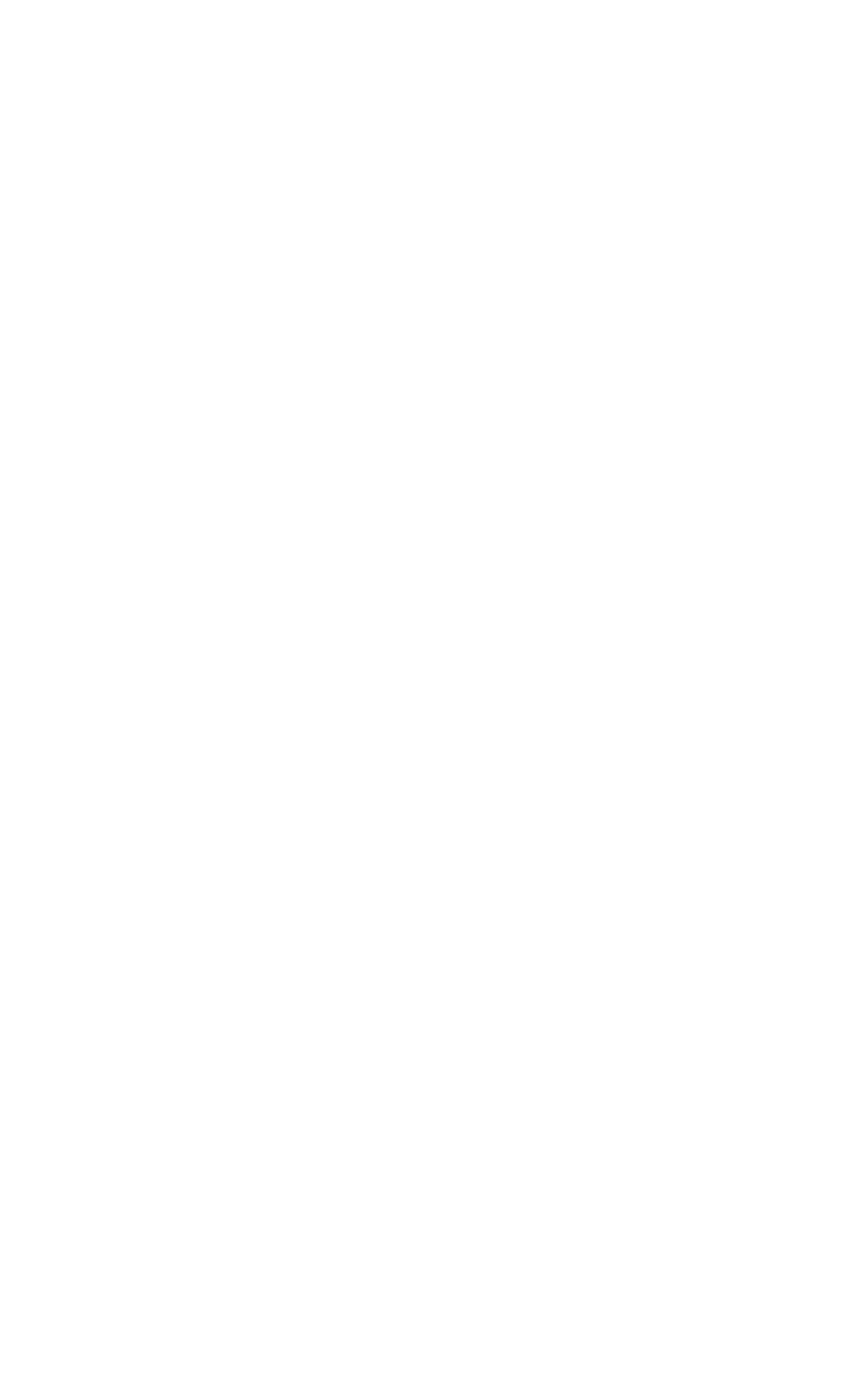Please indicate the bounding box coordinates for the clickable area to complete the following task: "View company contact information". The coordinates should be specified as four float numbers between 0 and 1, i.e., [left, top, right, bottom].

[0.12, 0.521, 0.339, 0.545]